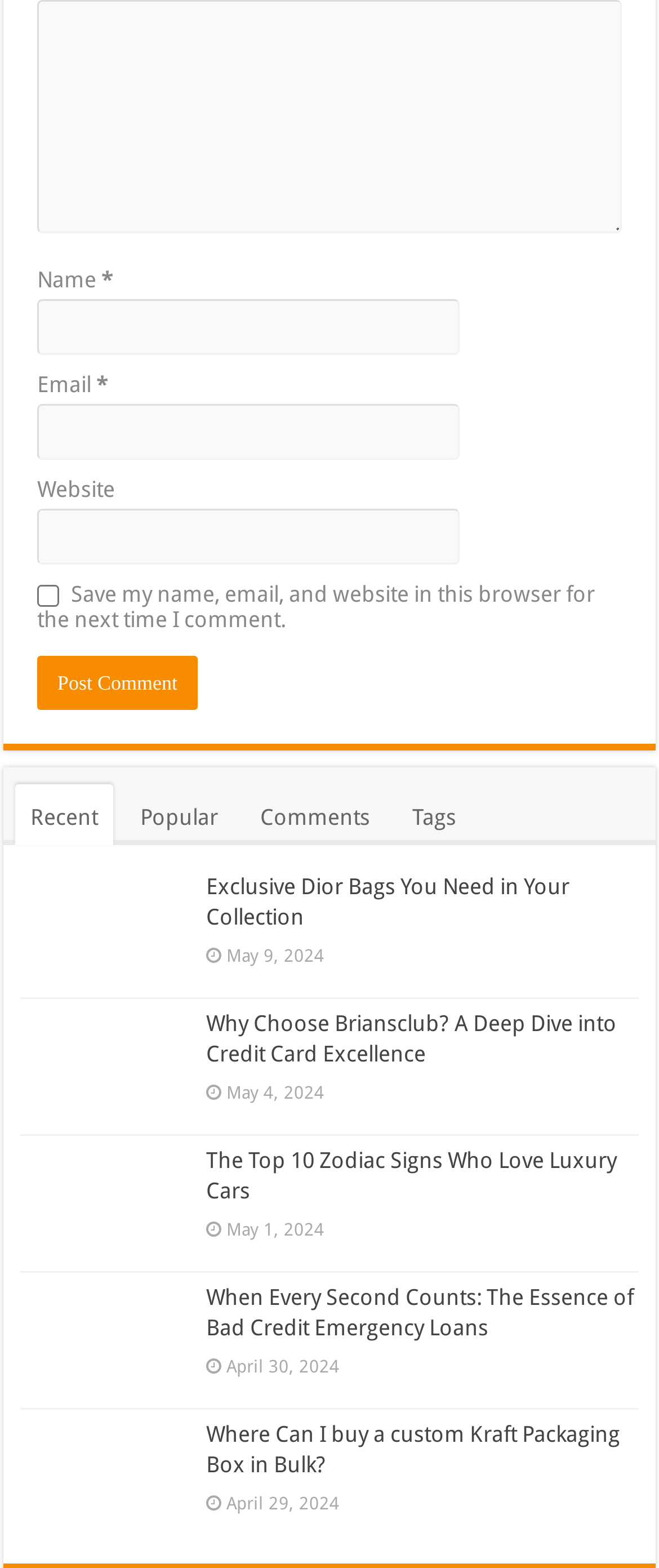Please identify the bounding box coordinates of the element I should click to complete this instruction: 'Click the 'Recent' link'. The coordinates should be given as four float numbers between 0 and 1, like this: [left, top, right, bottom].

[0.023, 0.5, 0.172, 0.539]